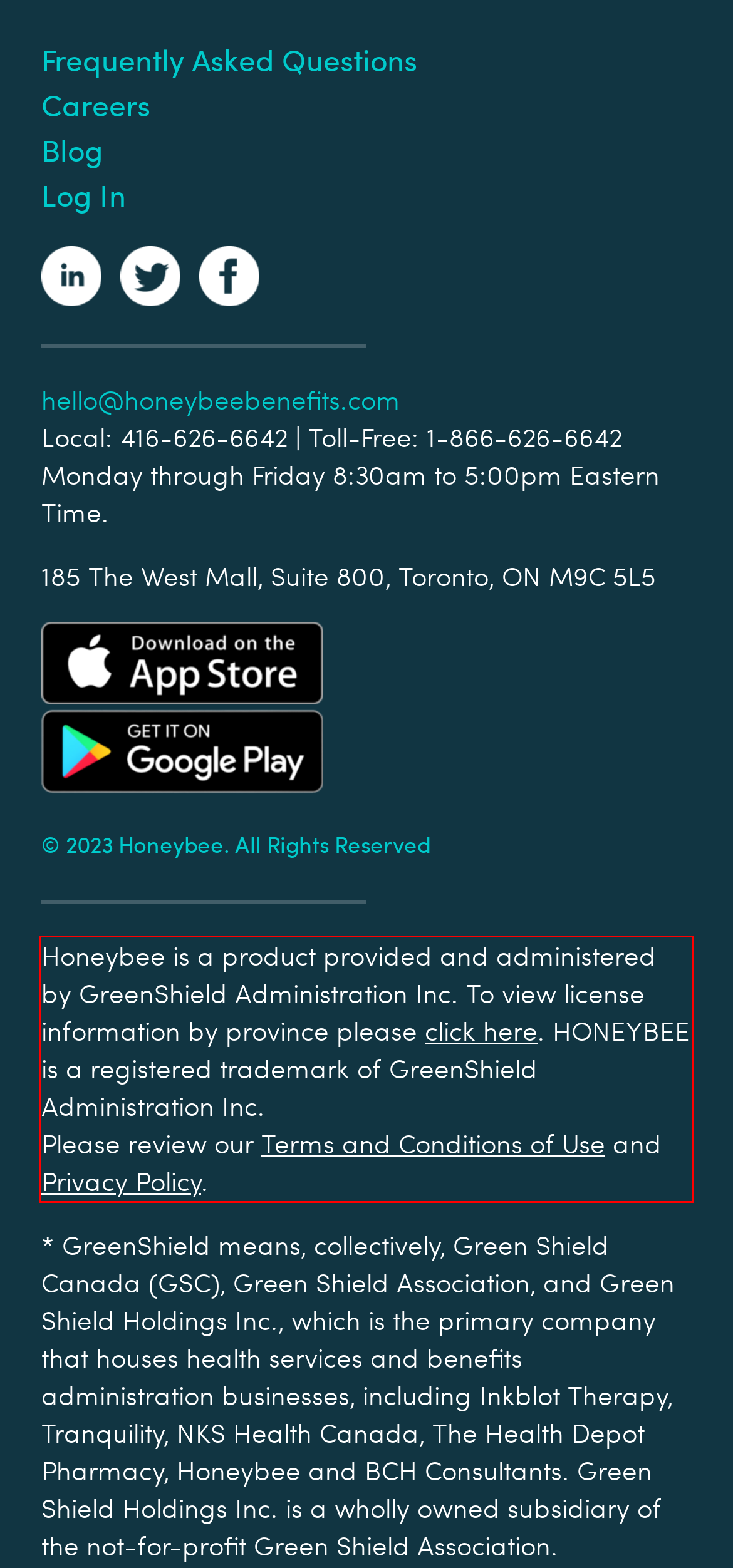In the screenshot of the webpage, find the red bounding box and perform OCR to obtain the text content restricted within this red bounding box.

Honeybee is a product provided and administered by GreenShield Administration Inc. To view license information by province please click here. HONEYBEE is a registered trademark of GreenShield Administration Inc. Please review our Terms and Conditions of Use and Privacy Policy.